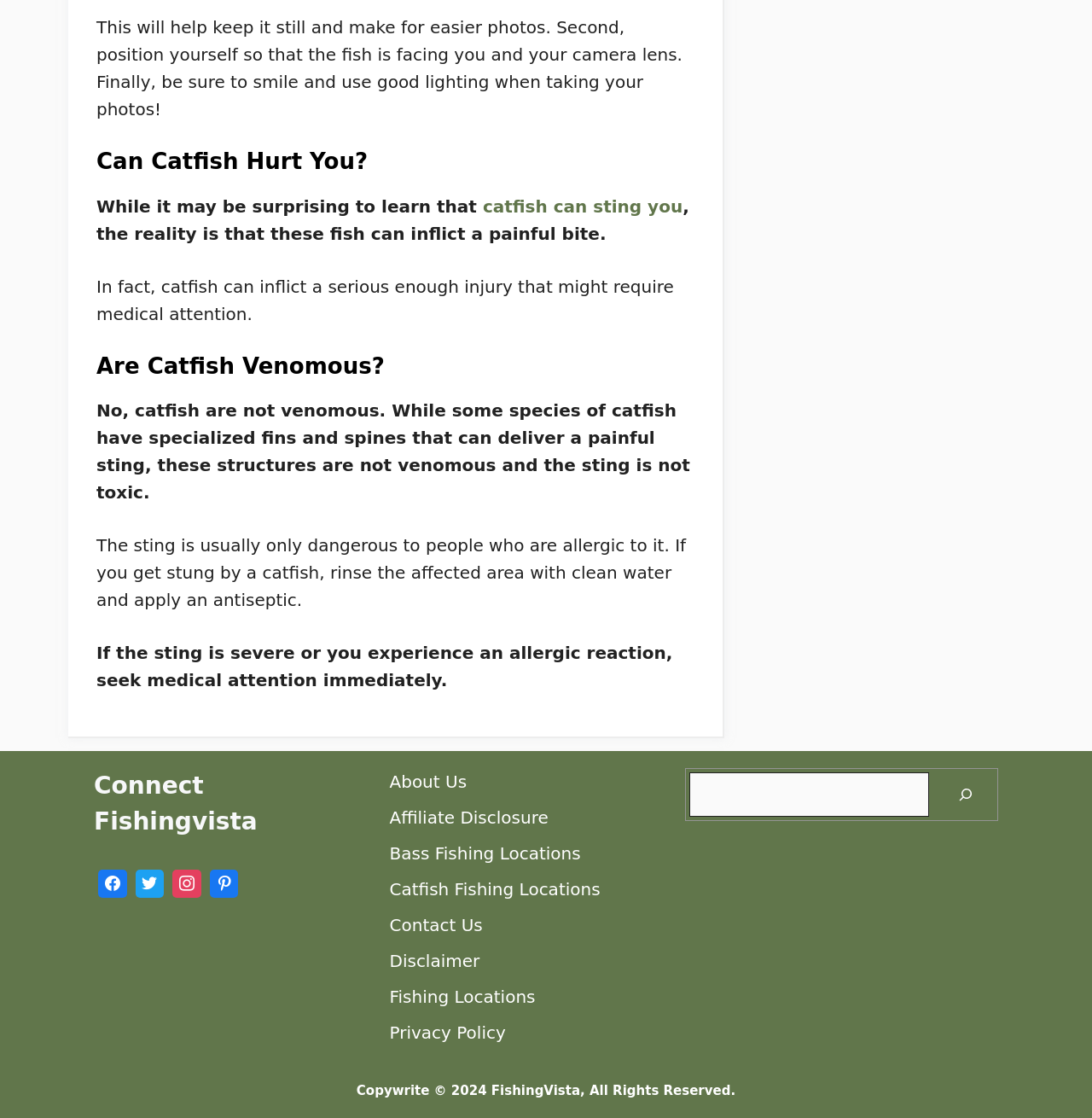What is the purpose of the search box?
Using the information from the image, answer the question thoroughly.

The search box is located at the bottom of the webpage, and it allows users to search for specific content within the website. This is indicated by the 'Search' label and the search box itself.